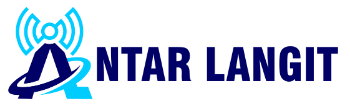What does the brand identity convey?
Answer the question using a single word or phrase, according to the image.

Reliability and advanced technology